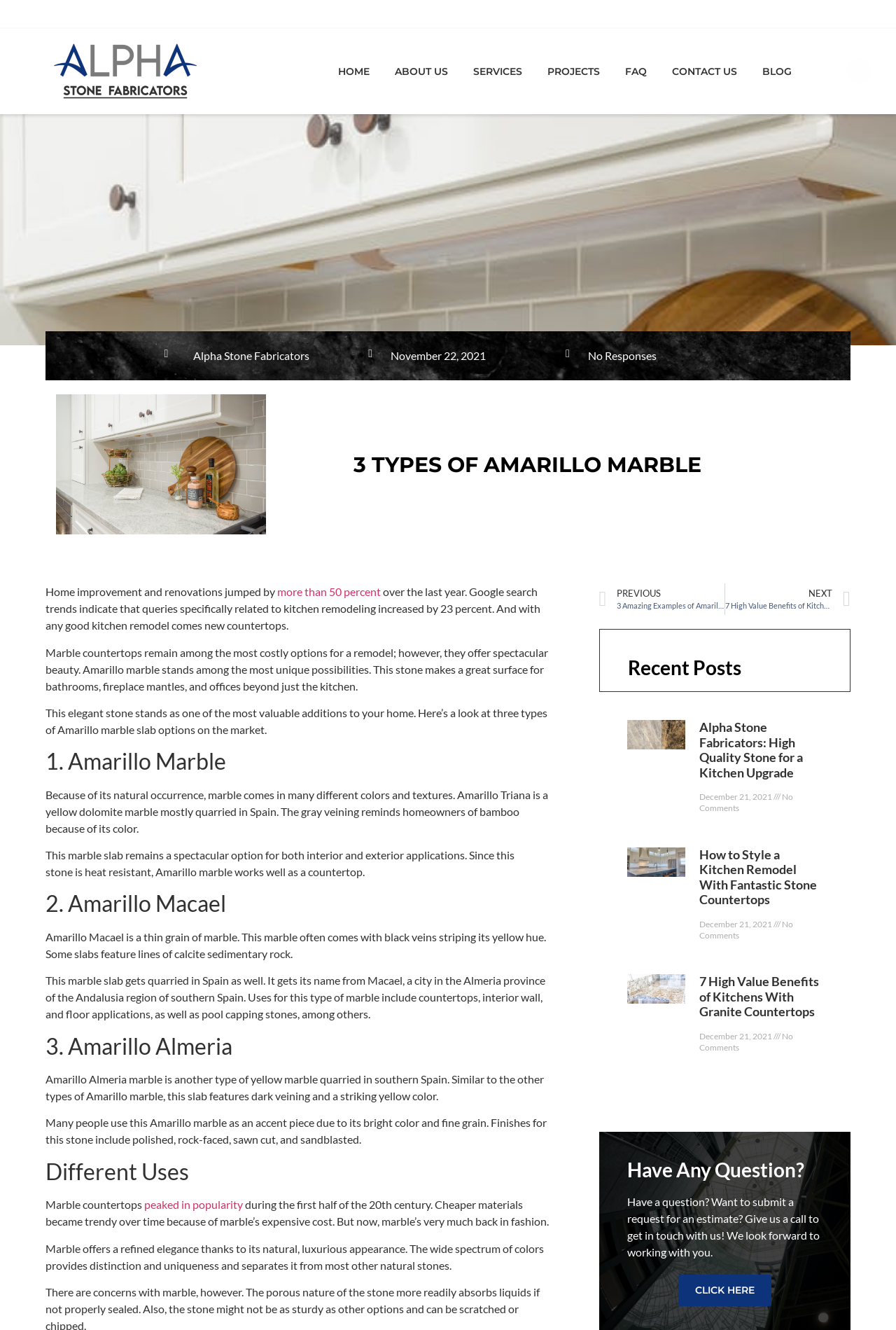Identify the main title of the webpage and generate its text content.

3 TYPES OF AMARILLO MARBLE